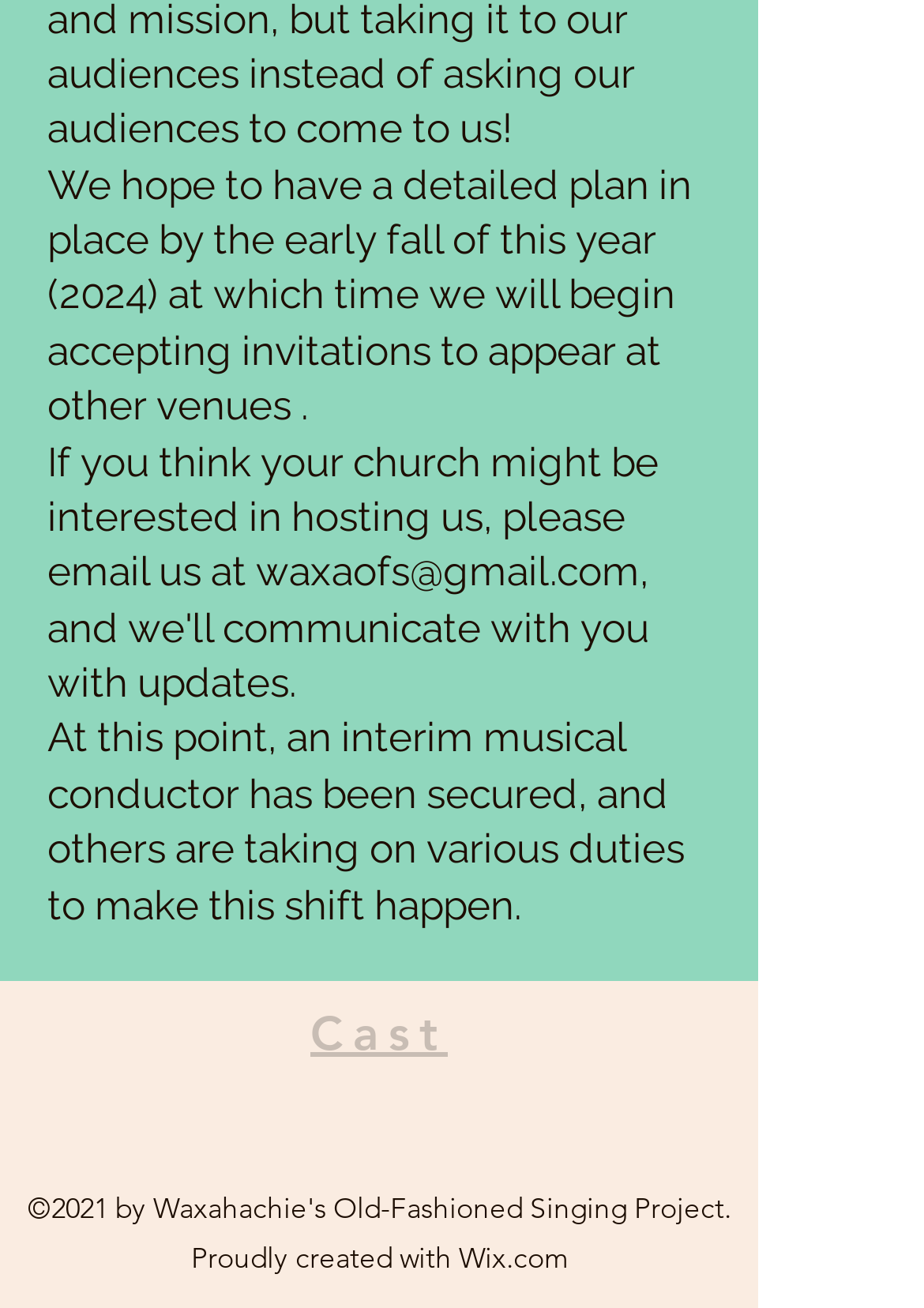Please find the bounding box for the UI component described as follows: "TICKETS".

None